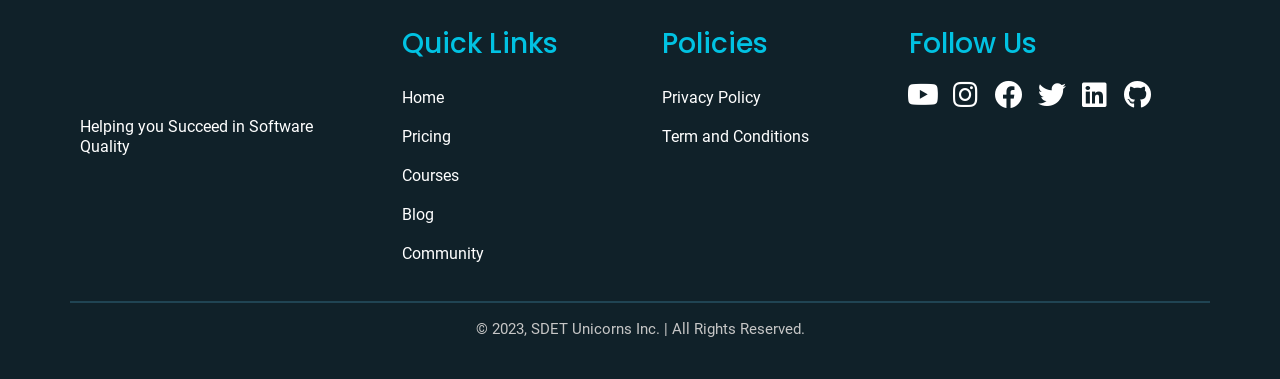Can you find the bounding box coordinates for the UI element given this description: "Community"? Provide the coordinates as four float numbers between 0 and 1: [left, top, right, bottom].

[0.314, 0.624, 0.494, 0.714]